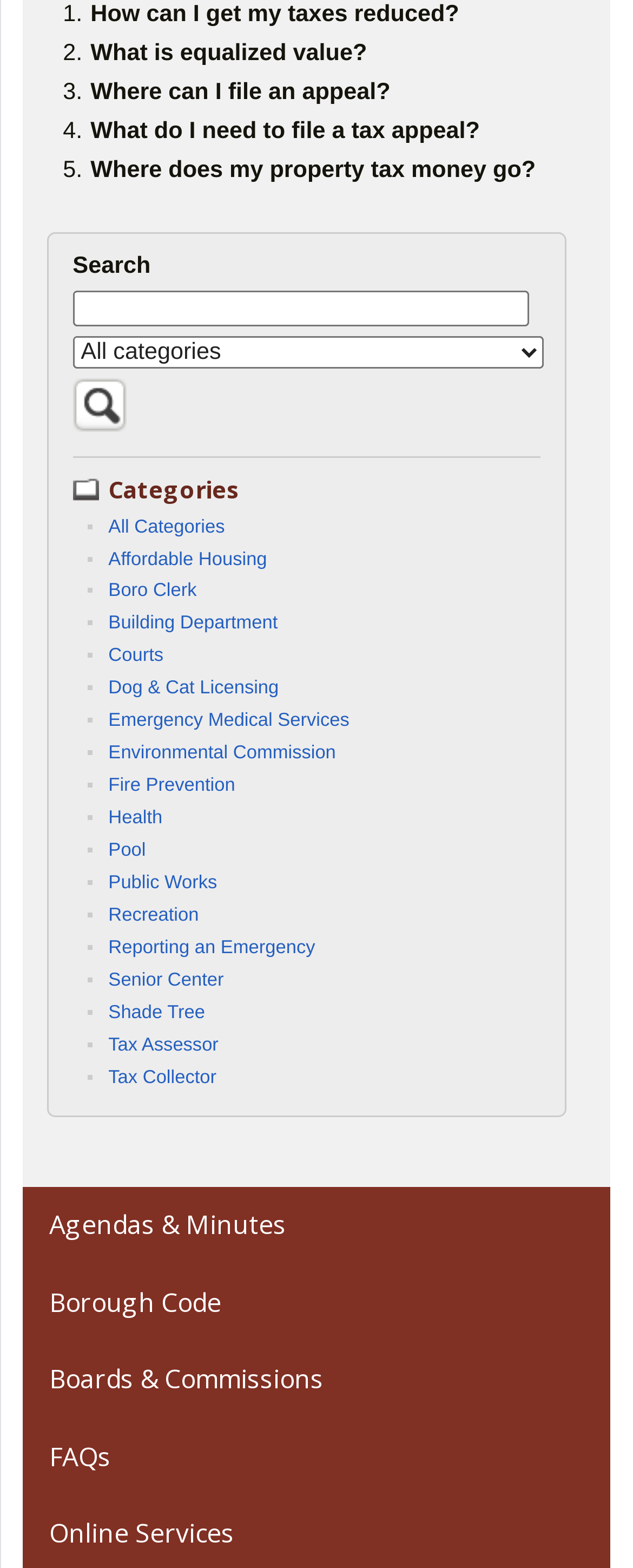Given the element description: "Reporting an Emergency", predict the bounding box coordinates of this UI element. The coordinates must be four float numbers between 0 and 1, given as [left, top, right, bottom].

[0.171, 0.599, 0.498, 0.611]